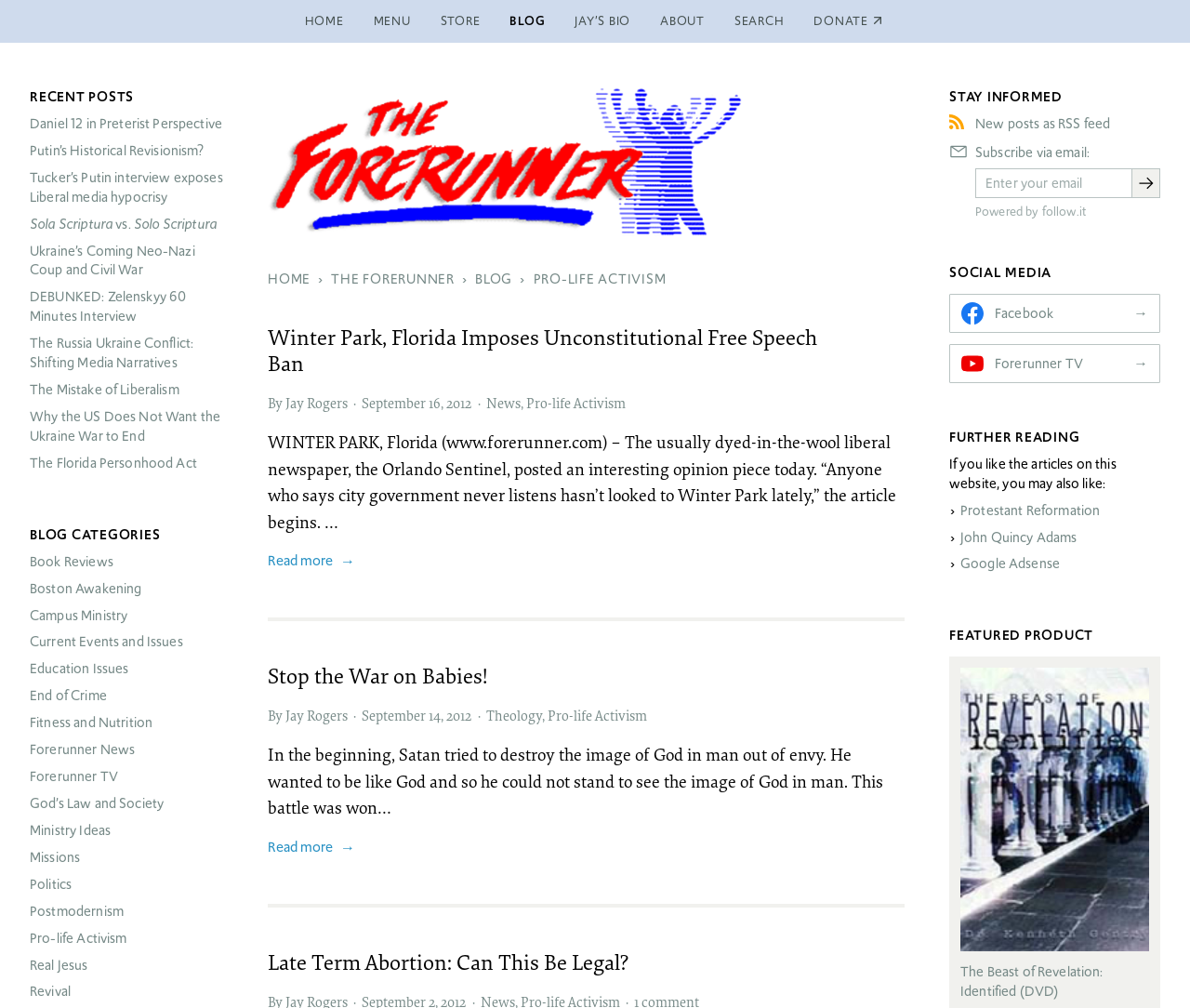Could you provide the bounding box coordinates for the portion of the screen to click to complete this instruction: "Subscribe to the RSS feed"?

[0.82, 0.113, 0.975, 0.133]